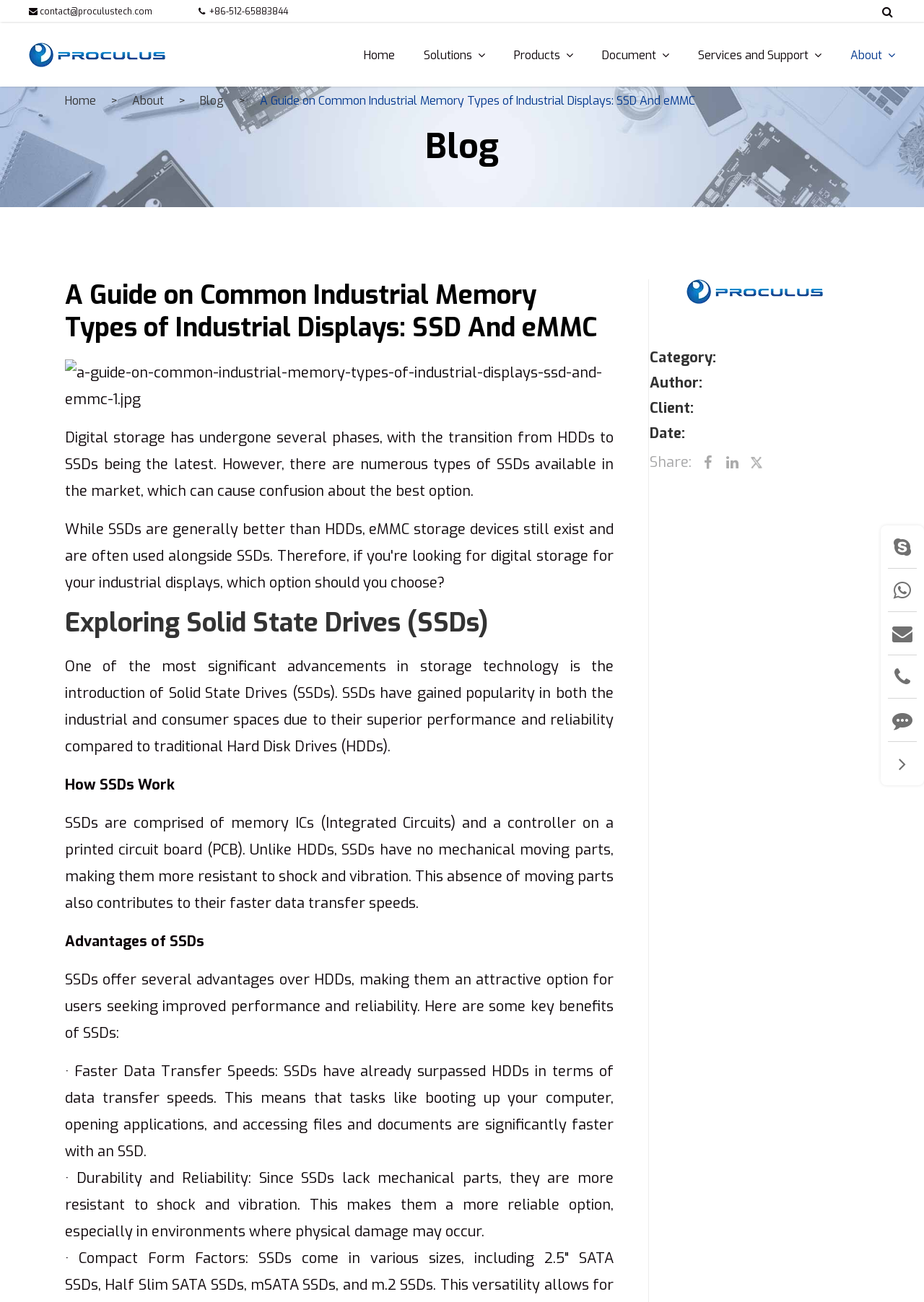Provide a comprehensive caption for the webpage.

This webpage is about a guide on common industrial memory types of industrial displays, specifically focusing on SSDs and eMMC. At the top, there is a navigation bar with links to "Home", "Solutions", "Products", "Document", "Services and Support", and "About". Below the navigation bar, there is a search box with a "Search" button.

The main content of the webpage is divided into sections, each with a heading. The first section is an introduction to digital storage, explaining the transition from HDDs to SSDs. Below this section, there is an image related to the topic.

The next section is about exploring solid-state drives (SSDs), followed by a section explaining how SSDs work. This section includes a detailed description of the components of SSDs and their advantages over HDDs.

The subsequent sections discuss the advantages of SSDs, including faster data transfer speeds and durability and reliability. Each of these sections includes a brief description of the benefits.

On the right side of the webpage, there is a sidebar with links to "Home", "About", "Blog", and the current article. Below the sidebar, there are metadata about the article, including category, author, client, date, and share options.

At the bottom of the webpage, there are links to contact the company through Skype, WhatsApp, email, phone, and a feedback form.